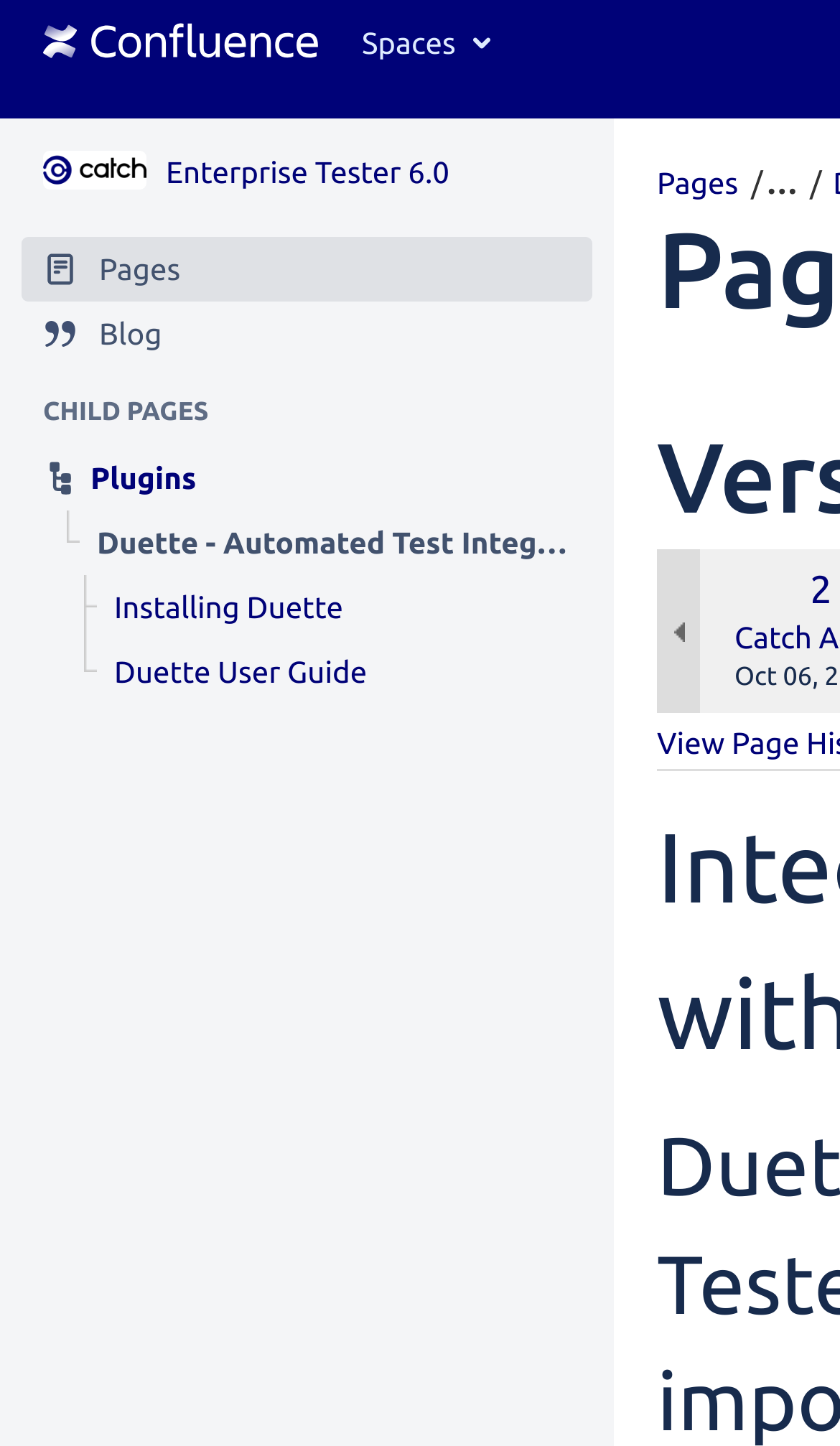Analyze the image and provide a detailed answer to the question: What is the purpose of the 'Previous Change' link?

The 'Previous Change' link is likely used to navigate to a previous version or change of the current page, allowing the user to view differences between versions. This can be inferred from the link's text and its location near the page content.